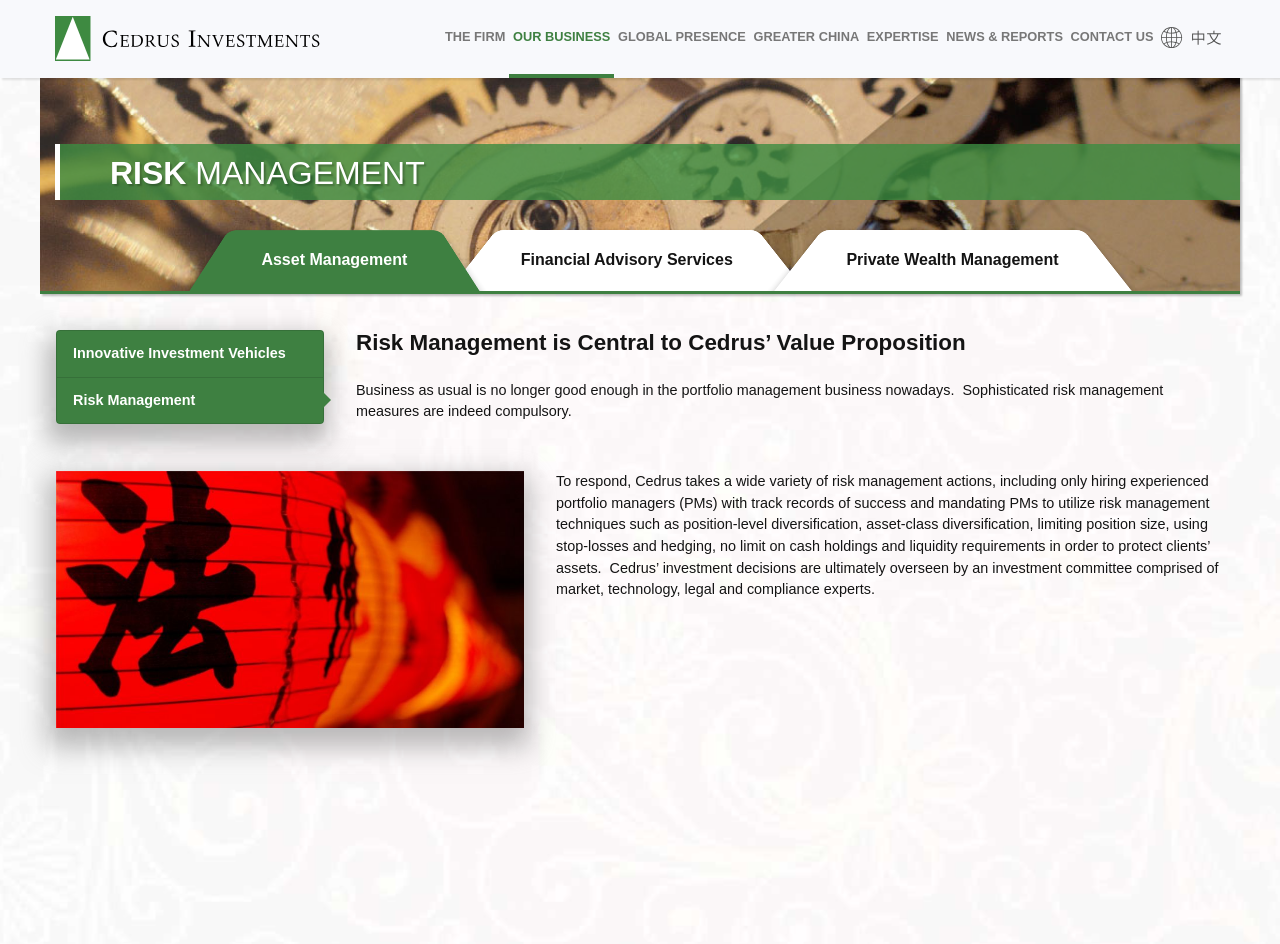Answer this question in one word or a short phrase: What is the role of the investment committee?

Oversee investment decisions